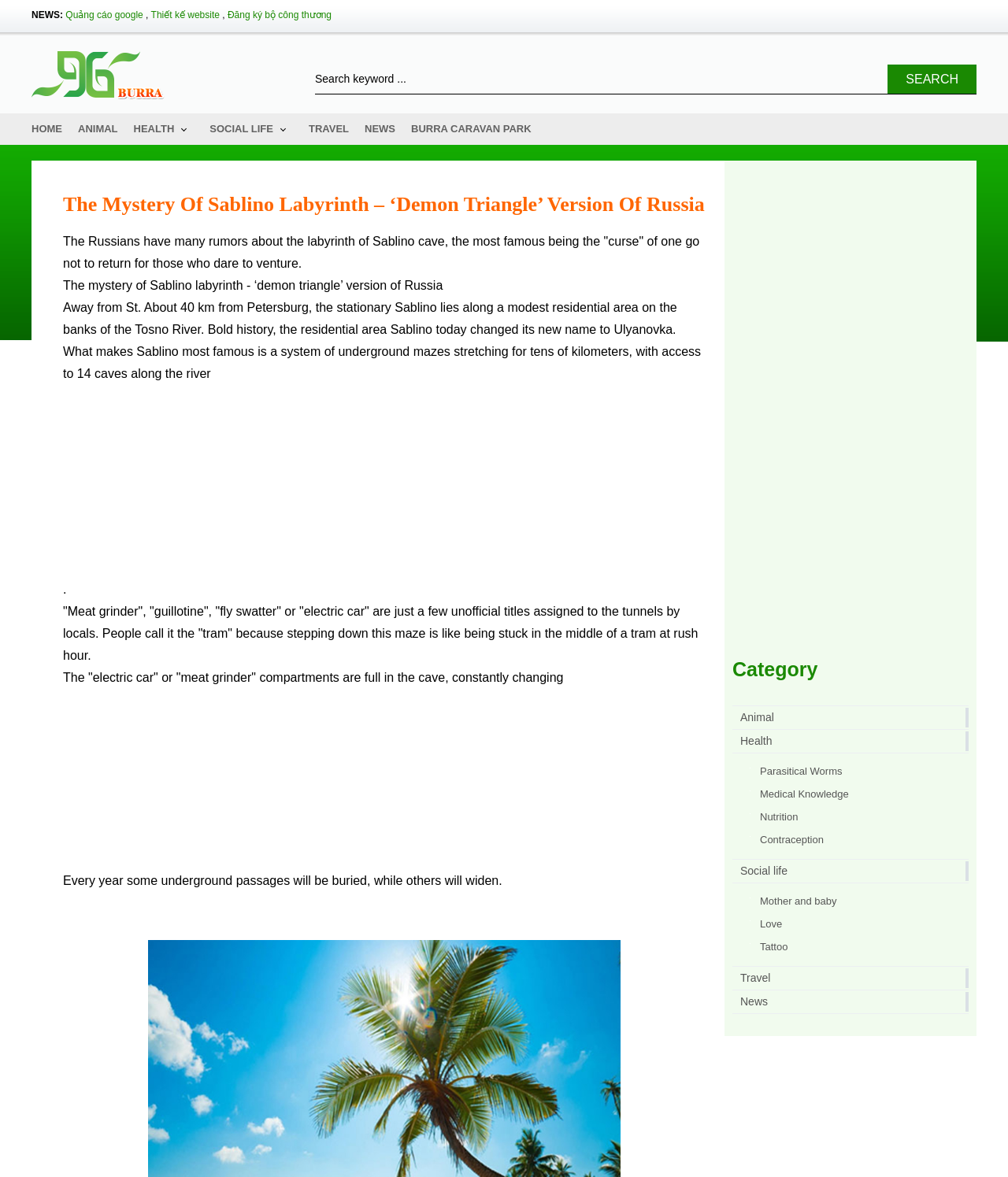Can you specify the bounding box coordinates for the region that should be clicked to fulfill this instruction: "Explore the 'ANIMAL' category".

[0.077, 0.096, 0.117, 0.123]